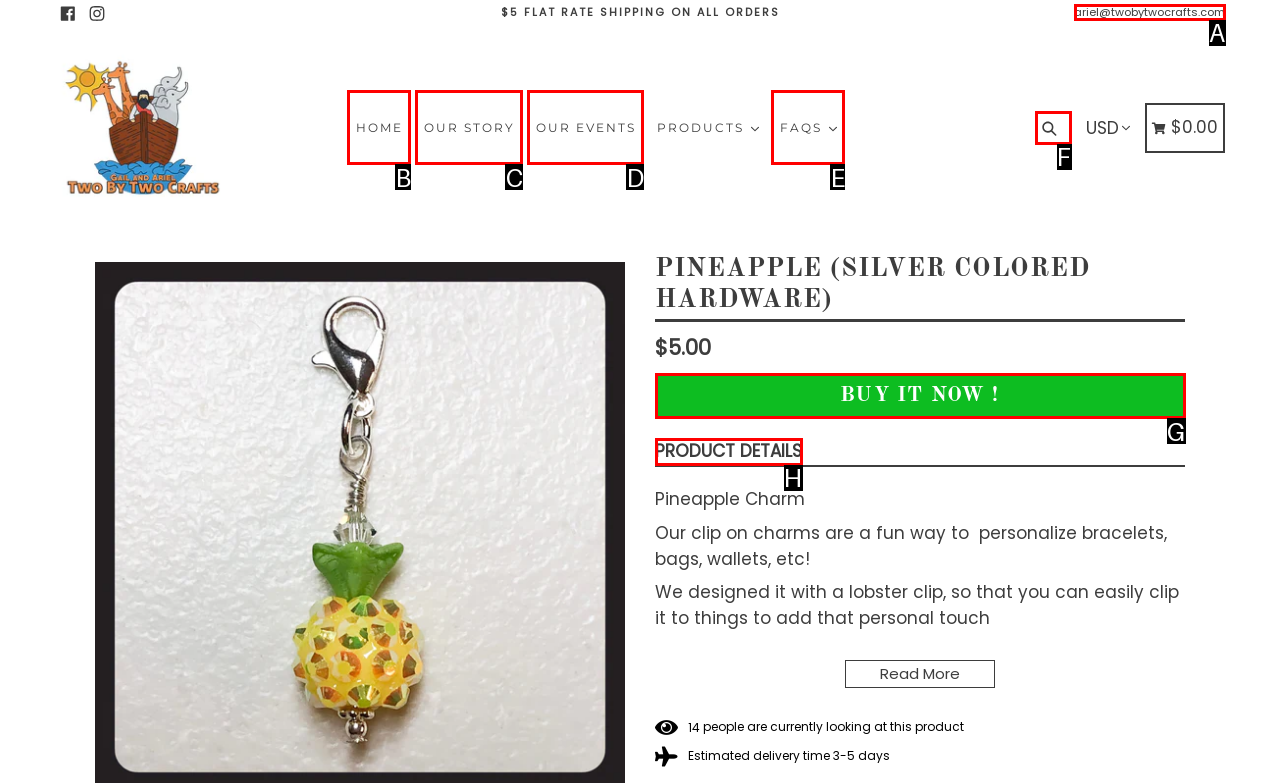Tell me the correct option to click for this task: Search for products
Write down the option's letter from the given choices.

F